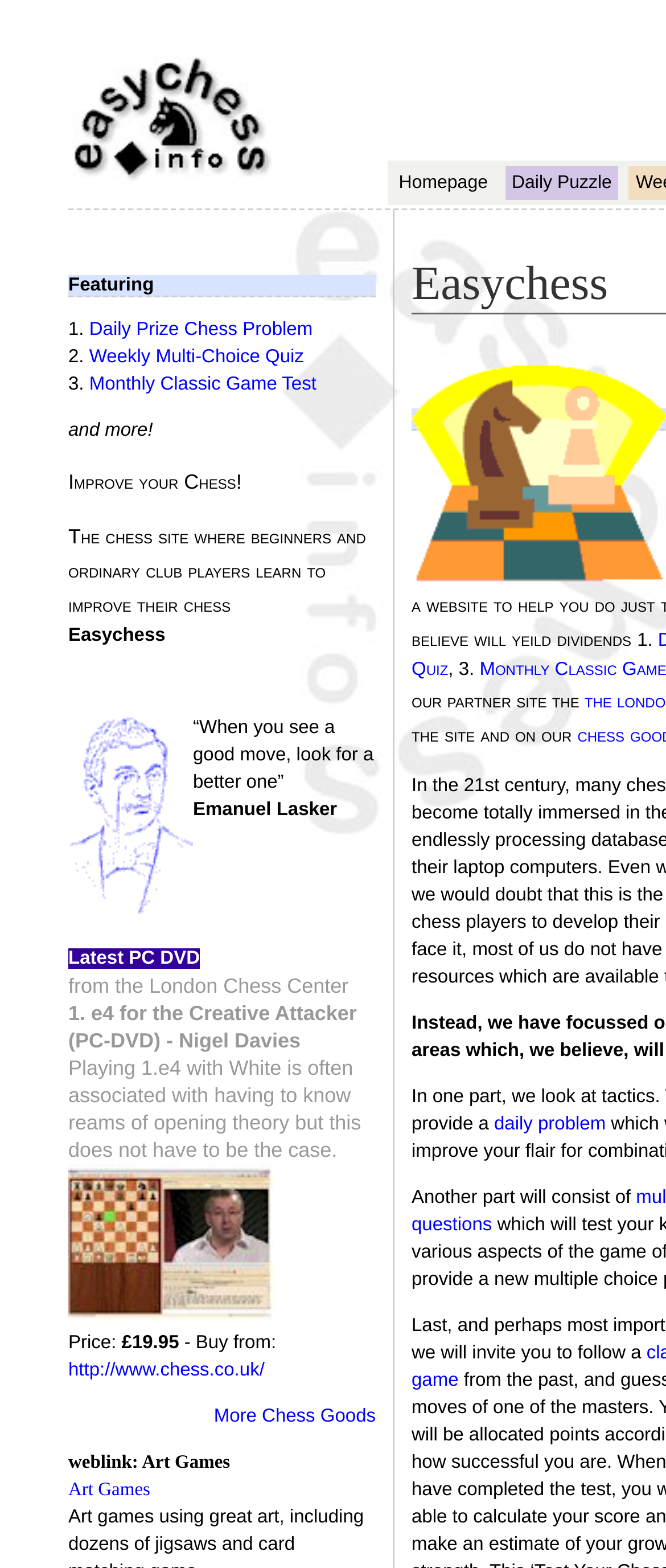Use a single word or phrase to answer the question: How many sections are there in the main menu?

2